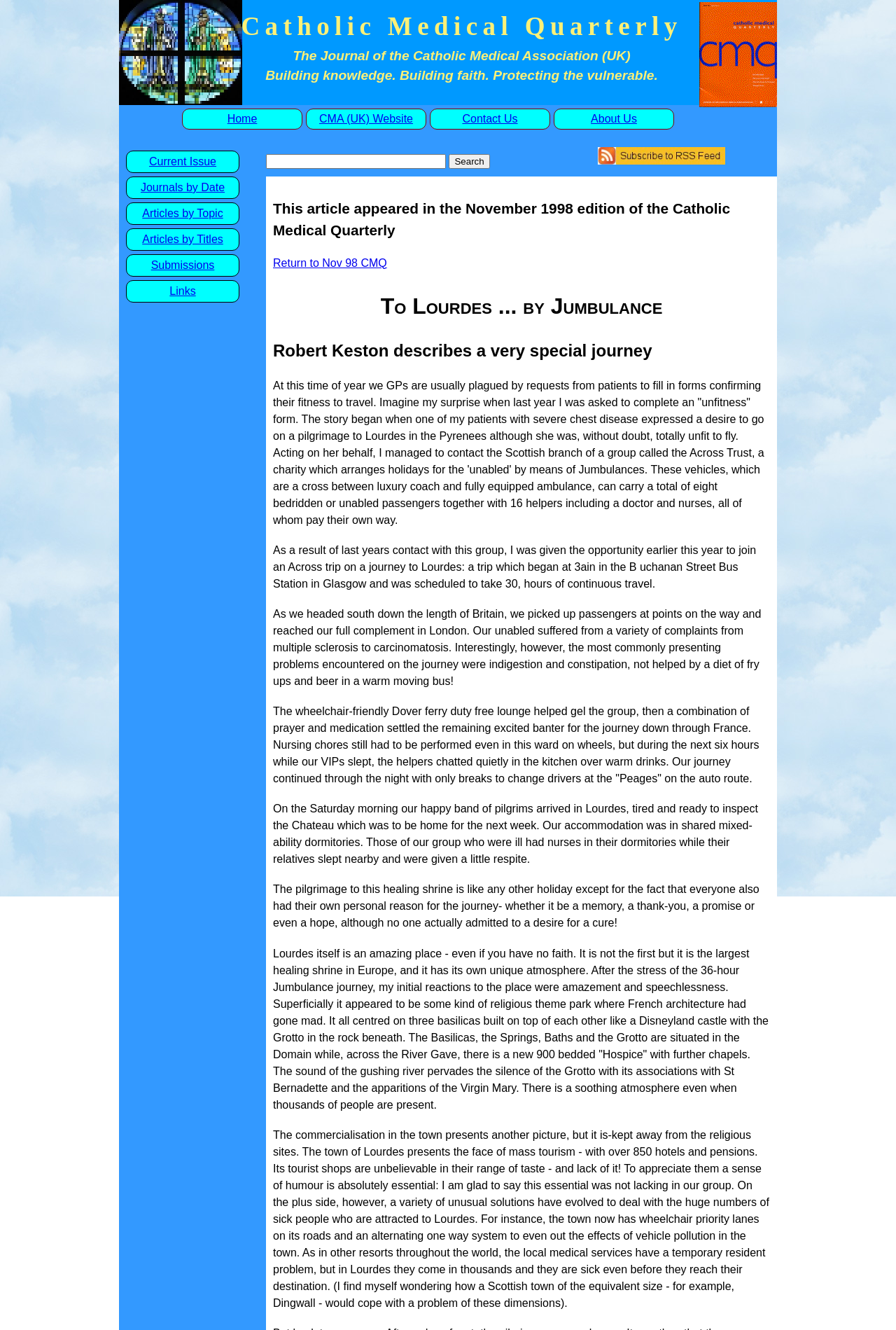What is the name of the journal? Using the information from the screenshot, answer with a single word or phrase.

Catholic Medical Quarterly